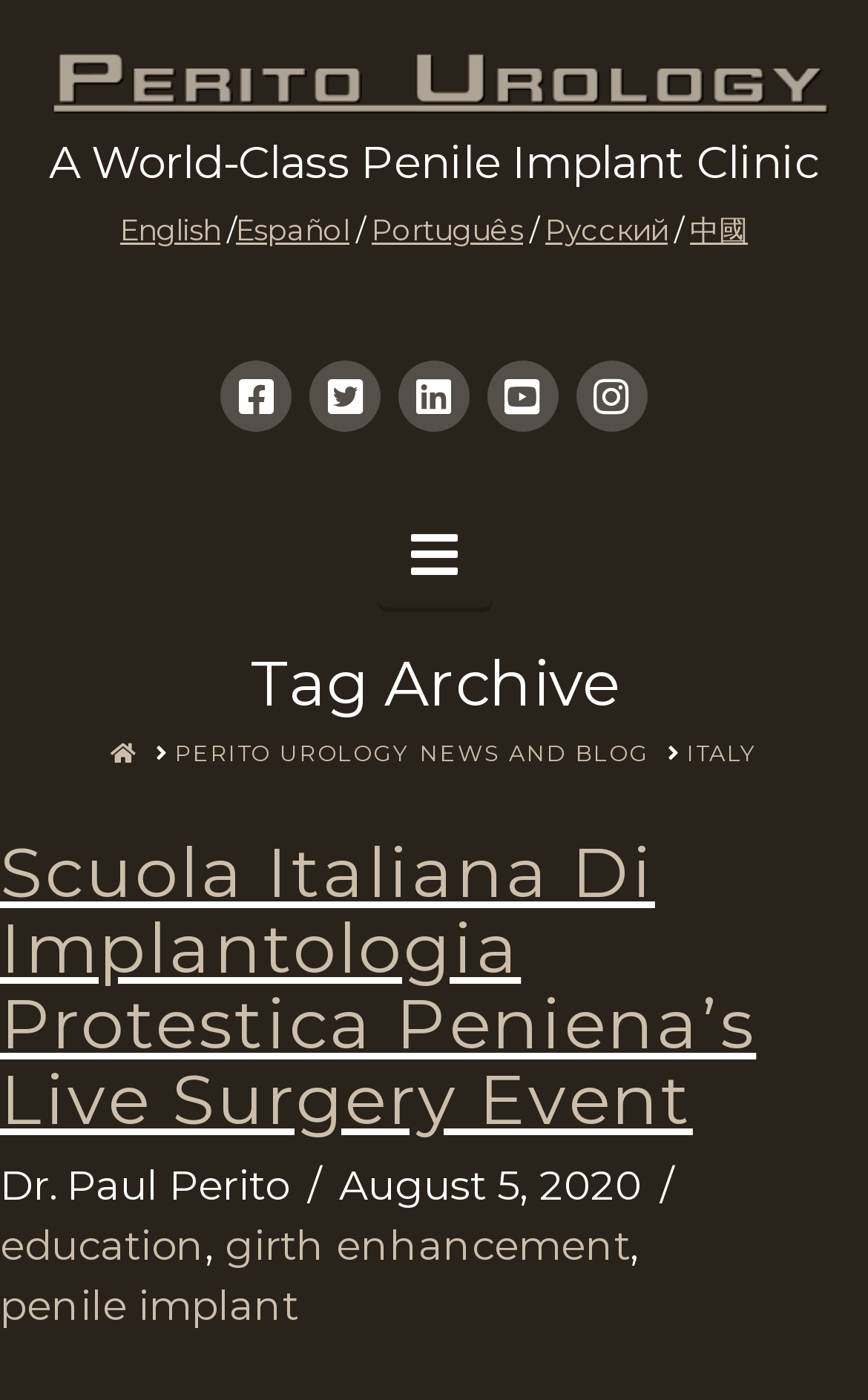What is the topic of the article?
Answer the question with just one word or phrase using the image.

Penile Implant